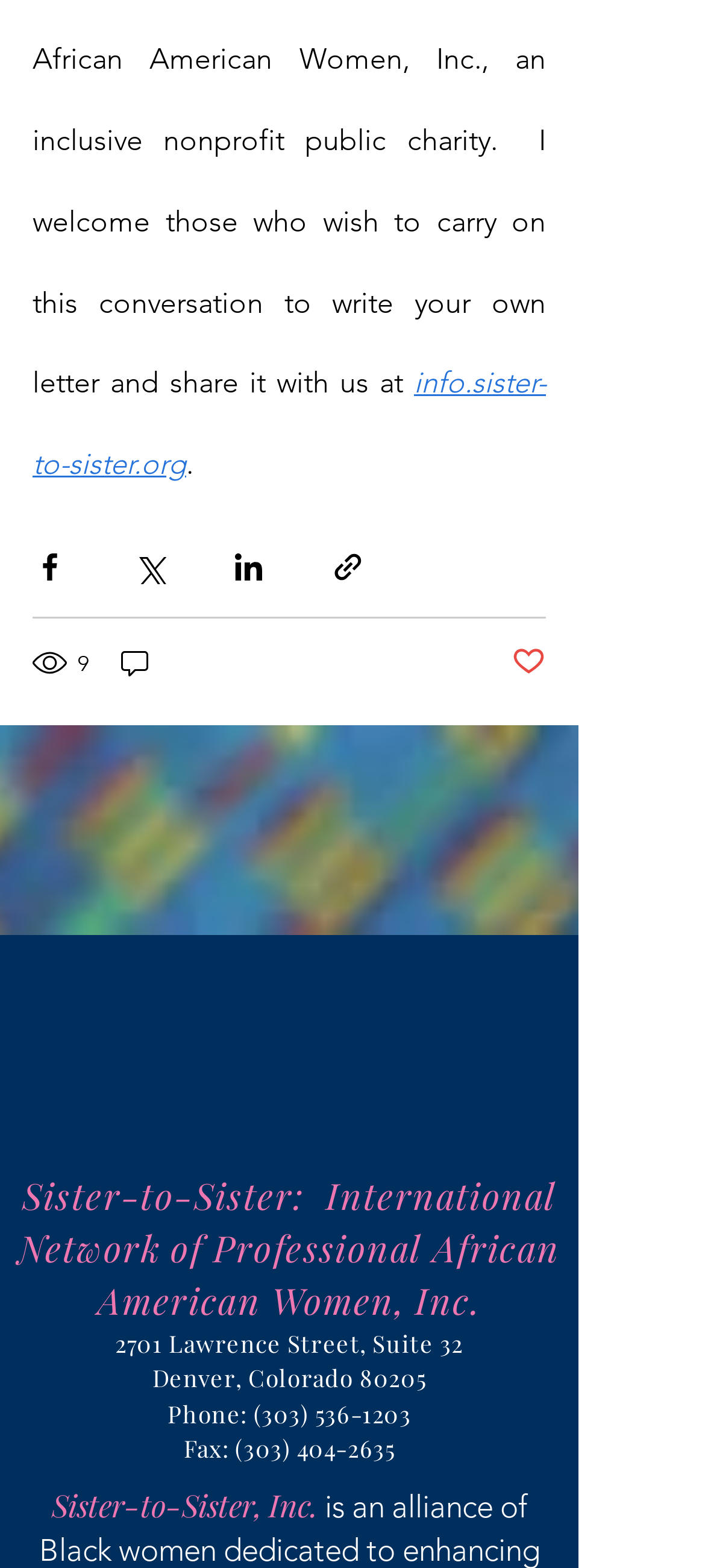Extract the bounding box coordinates for the HTML element that matches this description: "parent_node: 9". The coordinates should be four float numbers between 0 and 1, i.e., [left, top, right, bottom].

[0.167, 0.411, 0.221, 0.435]